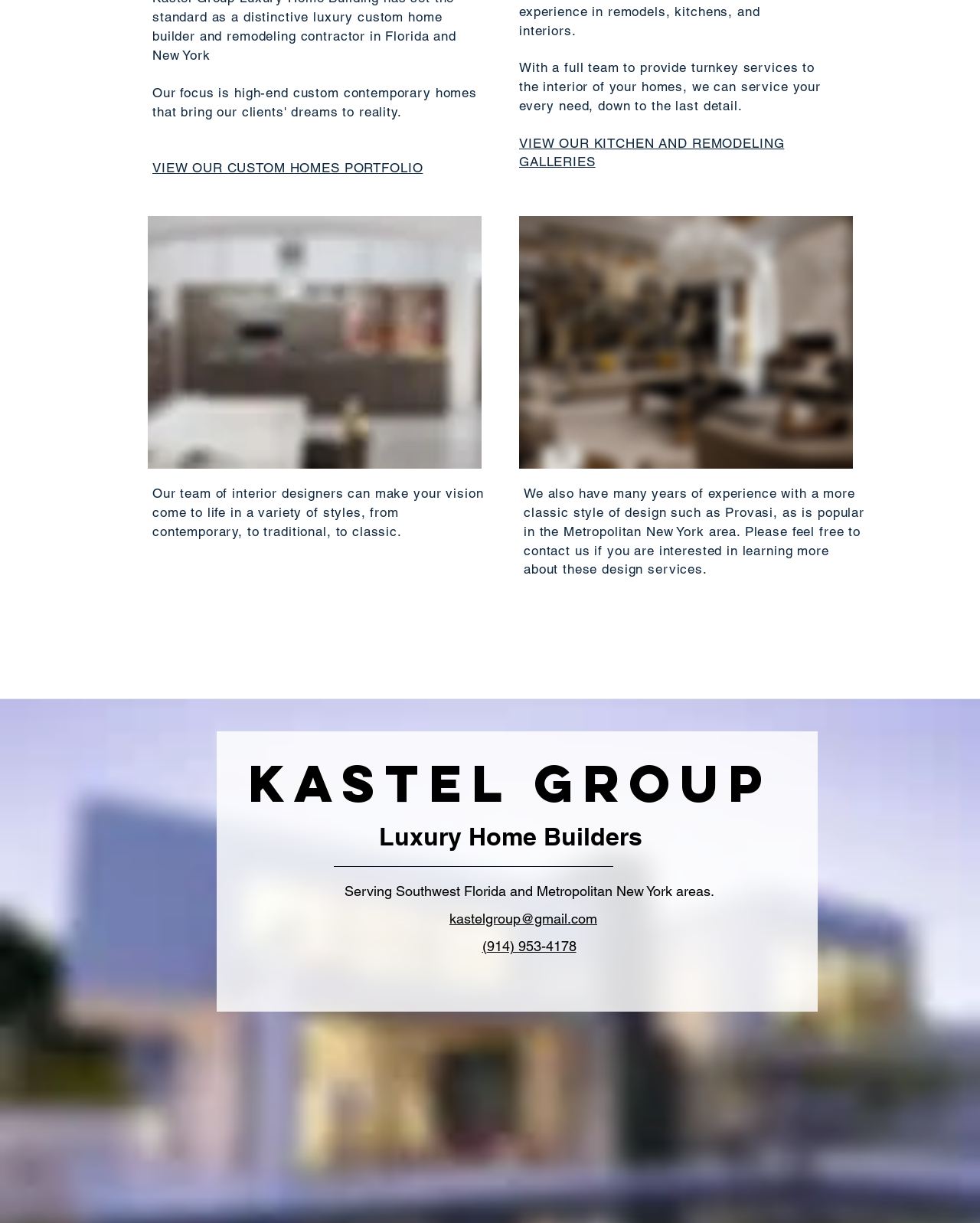Answer the question with a brief word or phrase:
What is the contact email of Kastel Group?

kastelgroup@gmail.com